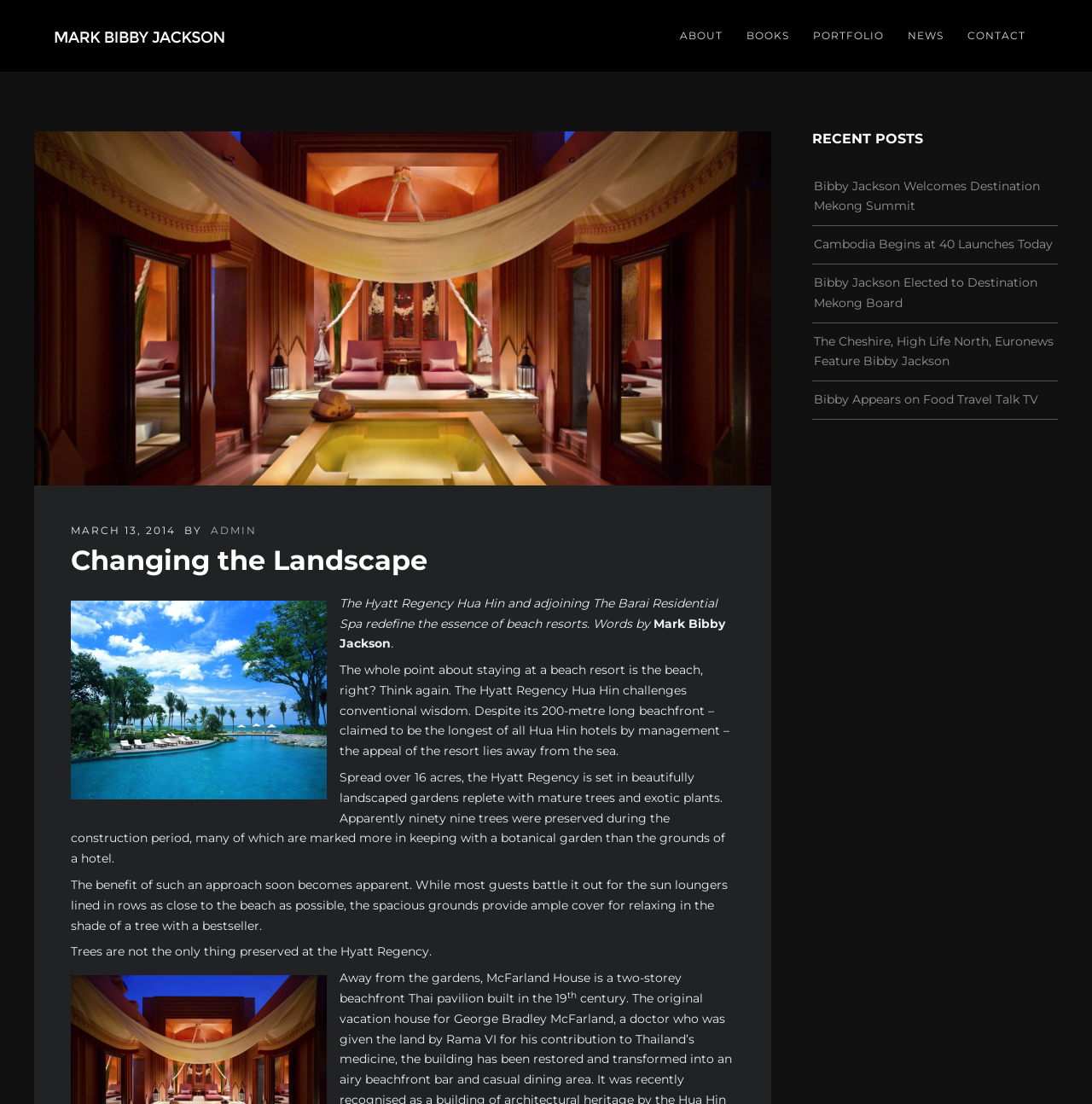Determine the bounding box coordinates in the format (top-left x, top-left y, bottom-right x, bottom-right y). Ensure all values are floating point numbers between 0 and 1. Identify the bounding box of the UI element described by: alt="Mark Bibby Jackson"

[0.05, 0.018, 0.206, 0.049]